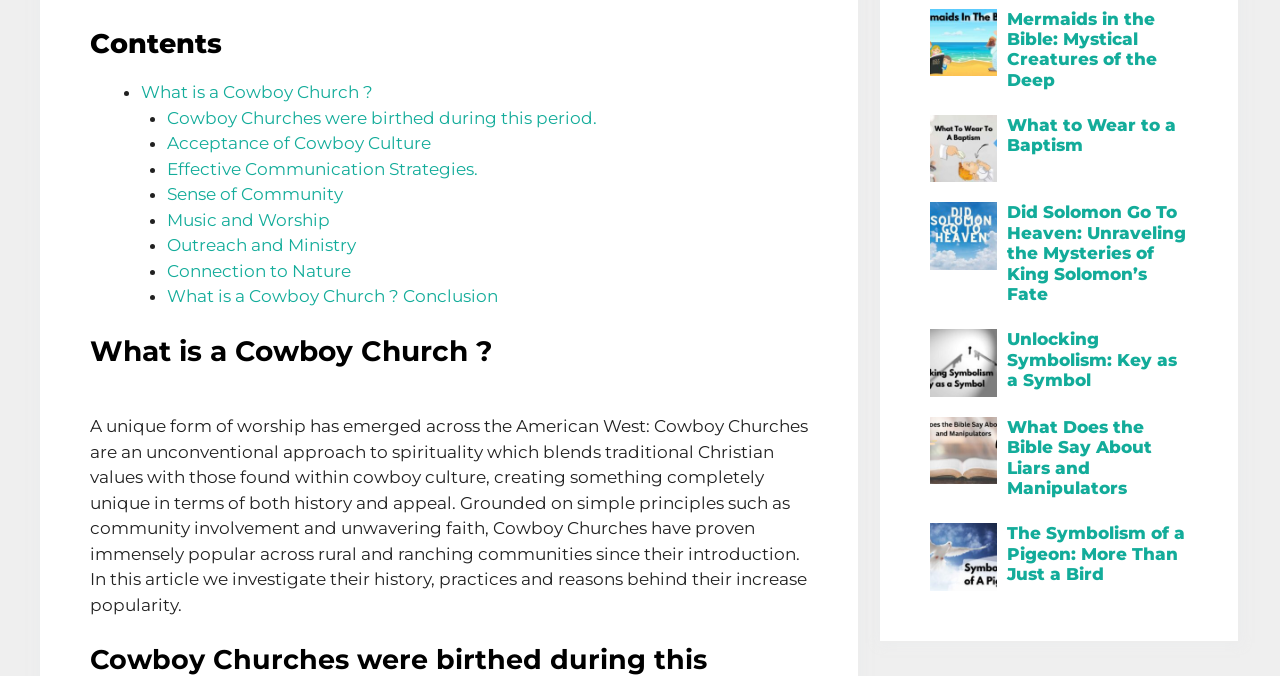Find the bounding box coordinates for the HTML element specified by: "Music and Worship".

[0.13, 0.31, 0.257, 0.34]